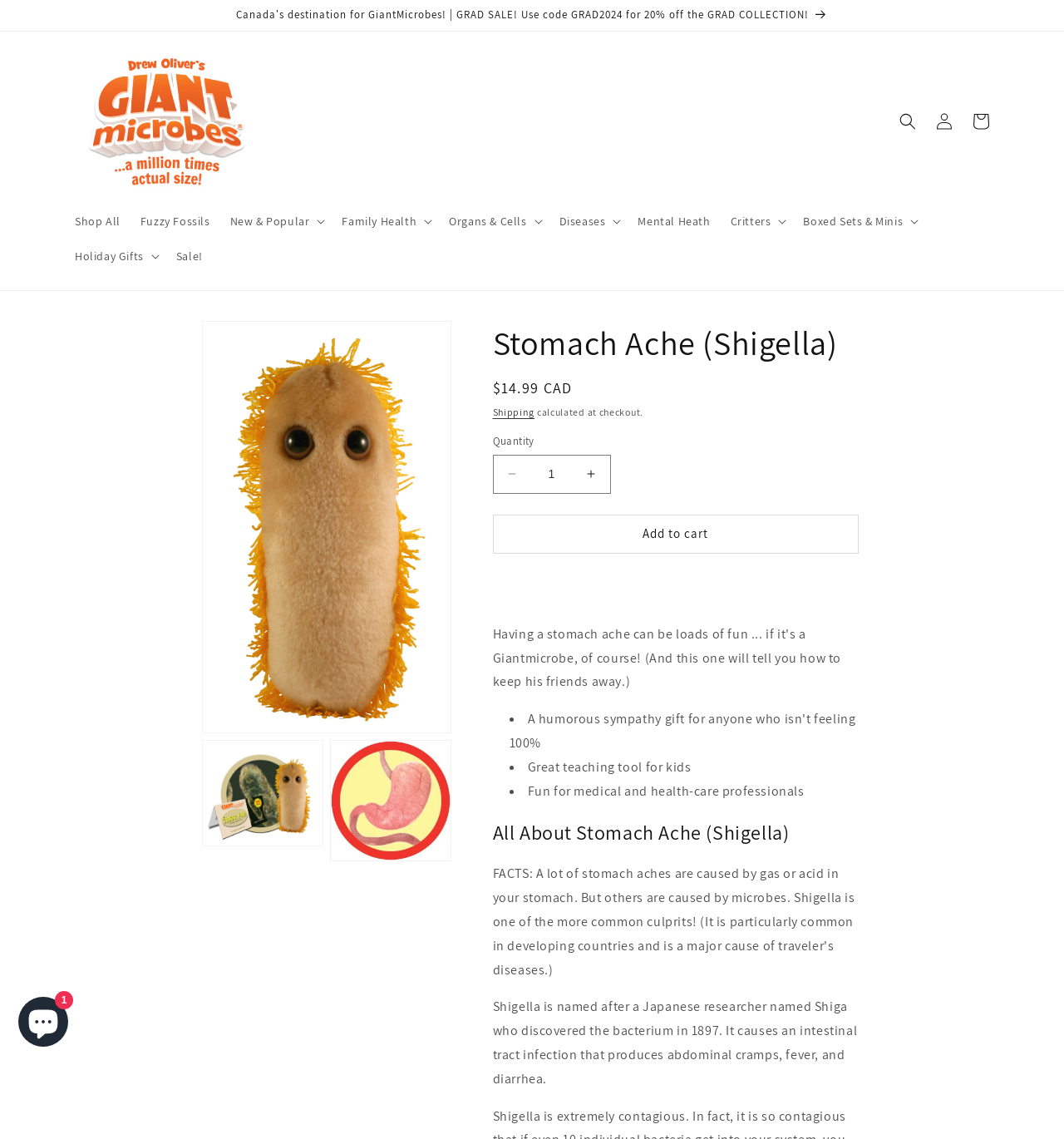Identify the bounding box coordinates of the area that should be clicked in order to complete the given instruction: "Add the Stomach Ache (Shigella) to cart". The bounding box coordinates should be four float numbers between 0 and 1, i.e., [left, top, right, bottom].

[0.463, 0.452, 0.807, 0.486]